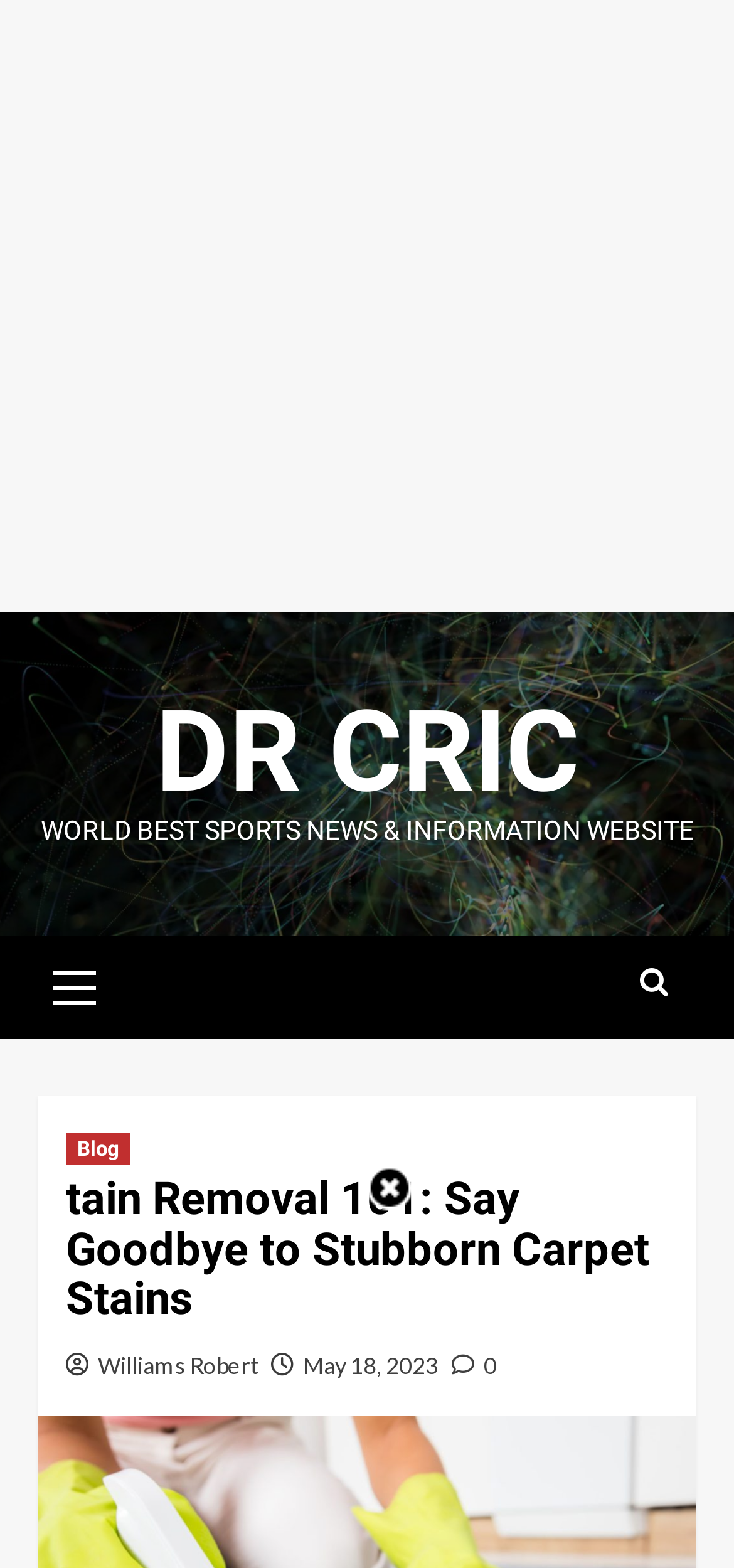Locate the primary heading on the webpage and return its text.

tain Removal 101: Say Goodbye to Stubborn Carpet Stains